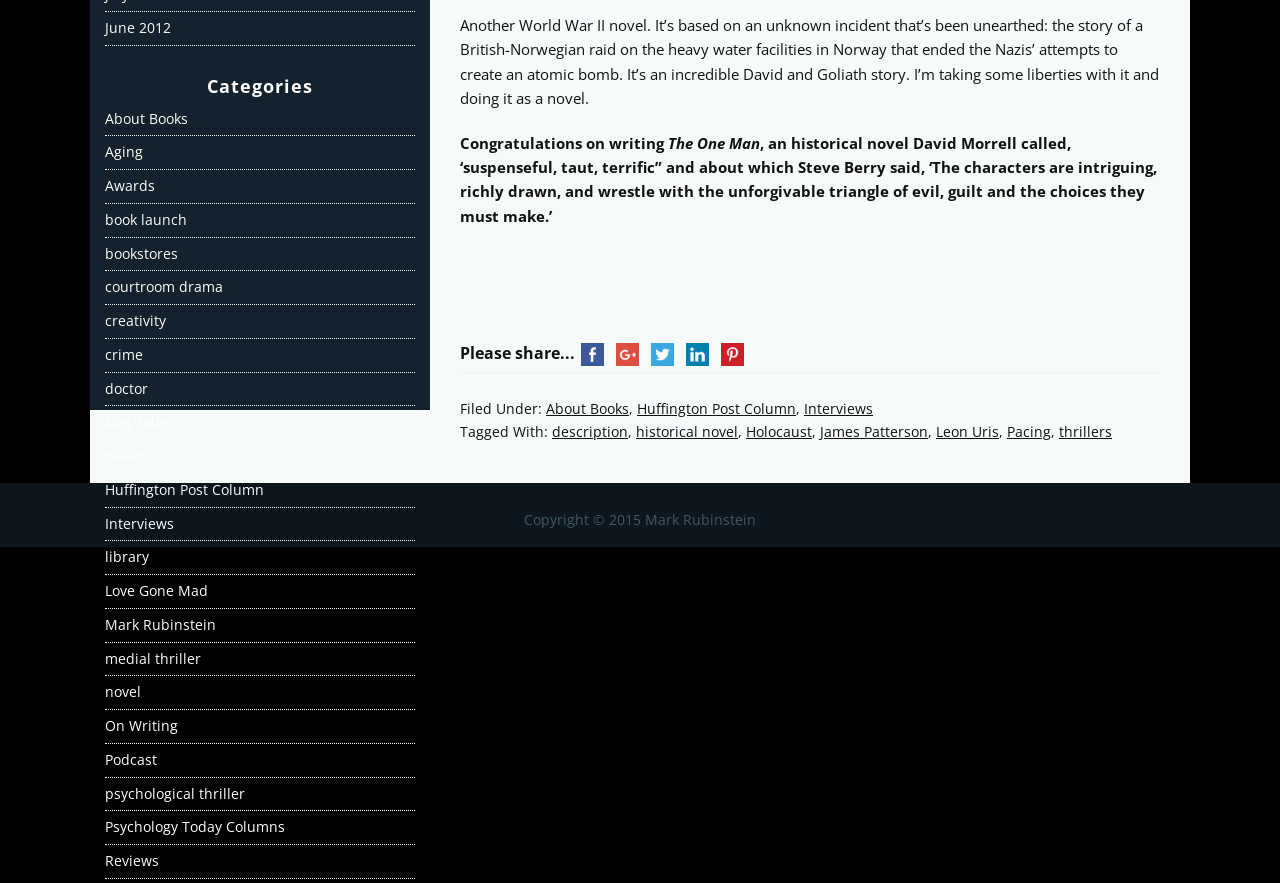Please identify the bounding box coordinates of where to click in order to follow the instruction: "Read about historical novel".

[0.497, 0.477, 0.577, 0.499]